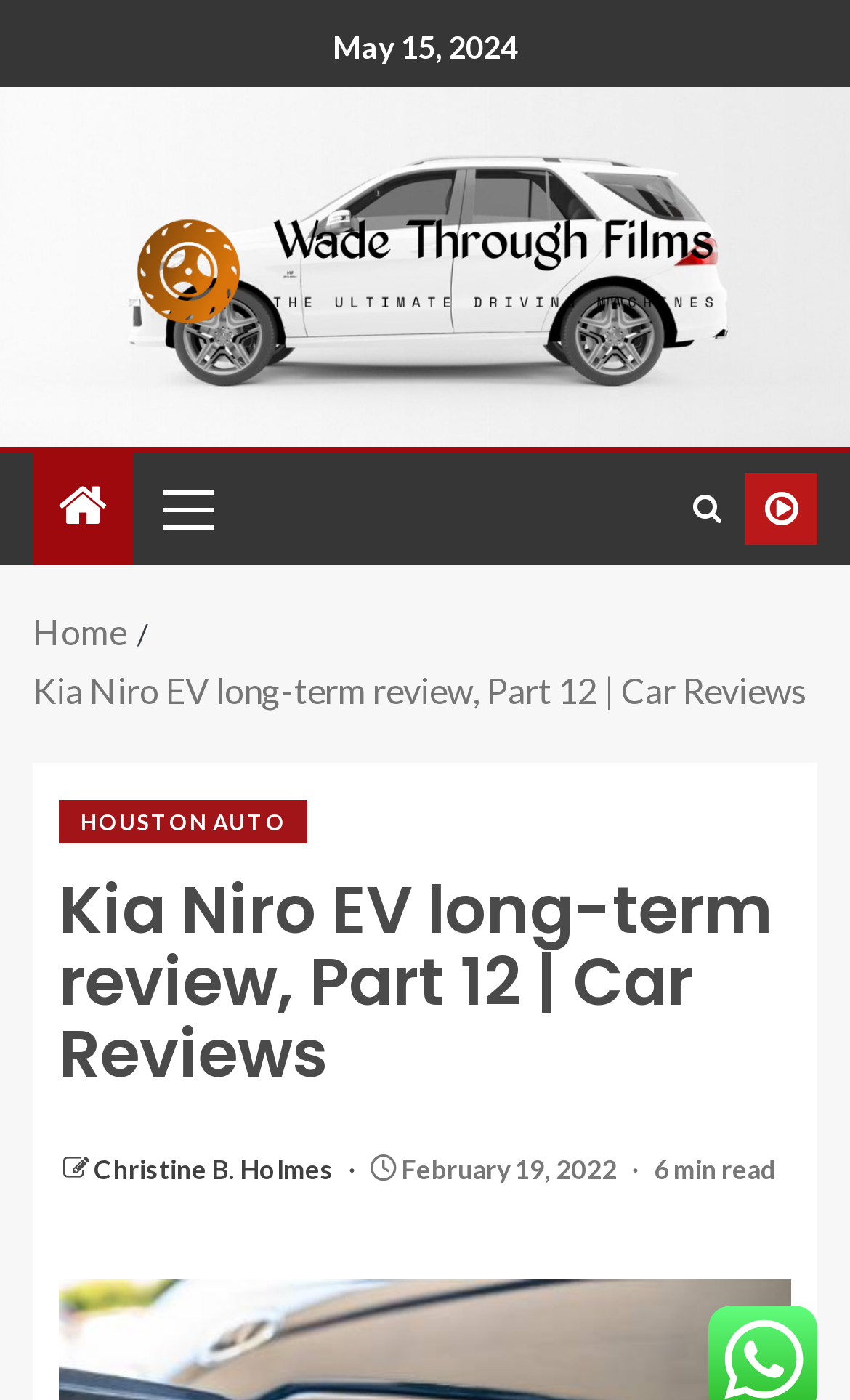Offer a detailed account of what is visible on the webpage.

The webpage is a car review article, specifically a long-term review of the Kia Niro EV, Part 12. At the top, there is a date "May 15, 2024" and a link to "Wade Through Films" with an accompanying image. Below this, there is a primary menu with a link to the main content.

On the top right, there are three links: a search icon, a link to an unknown page, and another link to an unknown page. Below these links, there is a navigation section with breadcrumbs, containing links to the "Home" page and the current article.

The main content of the webpage is an article with a heading "Kia Niro EV long-term review, Part 12 | Car Reviews" and a subheading "HOUSTON AUTO". The article is written by Christine B. Holmes and was published on February 19, 2022. The article's content is not summarized, but it has a "6 min read" indicator, suggesting that it is a moderately long article.